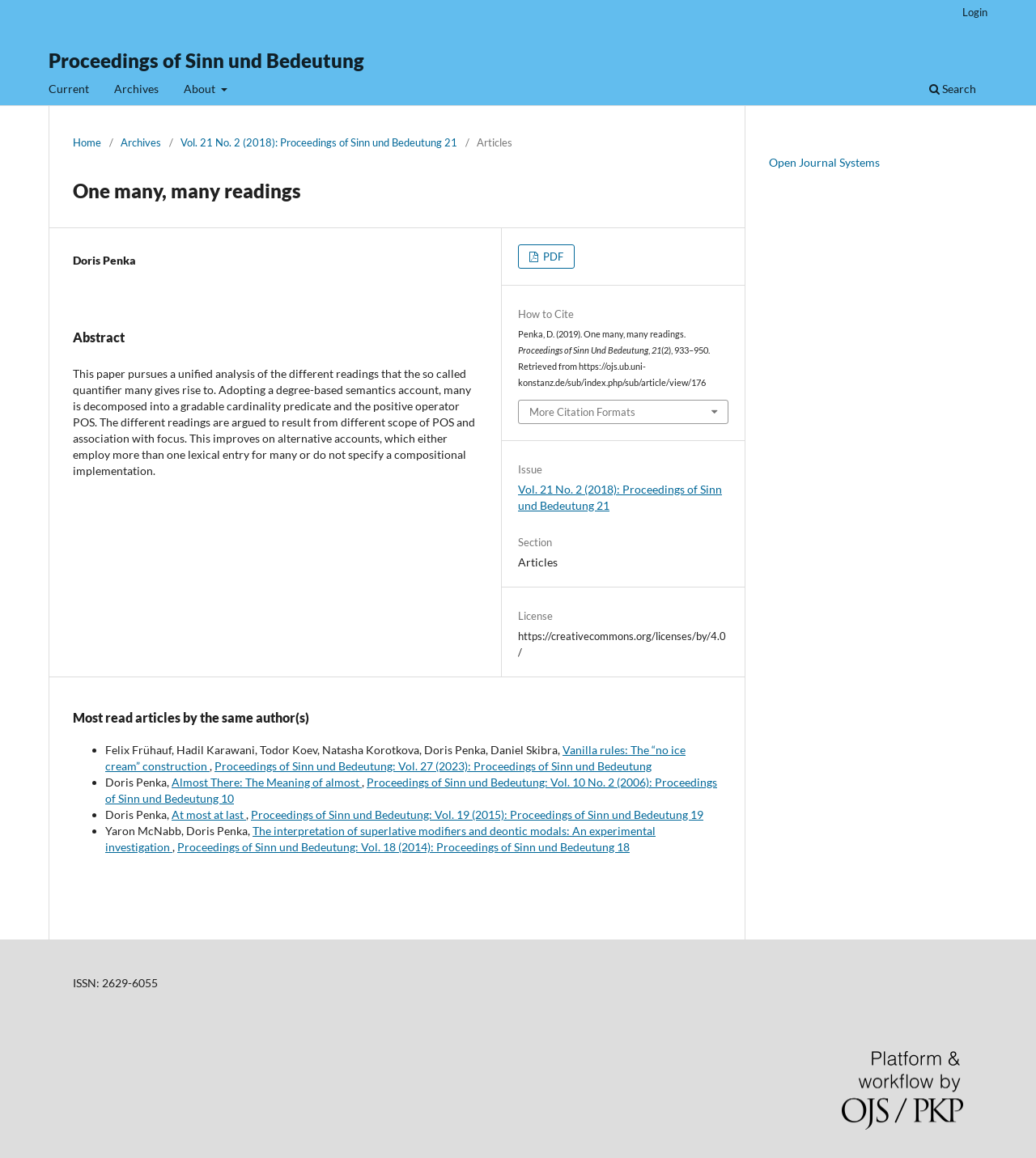Please extract the title of the webpage.

One many, many readings